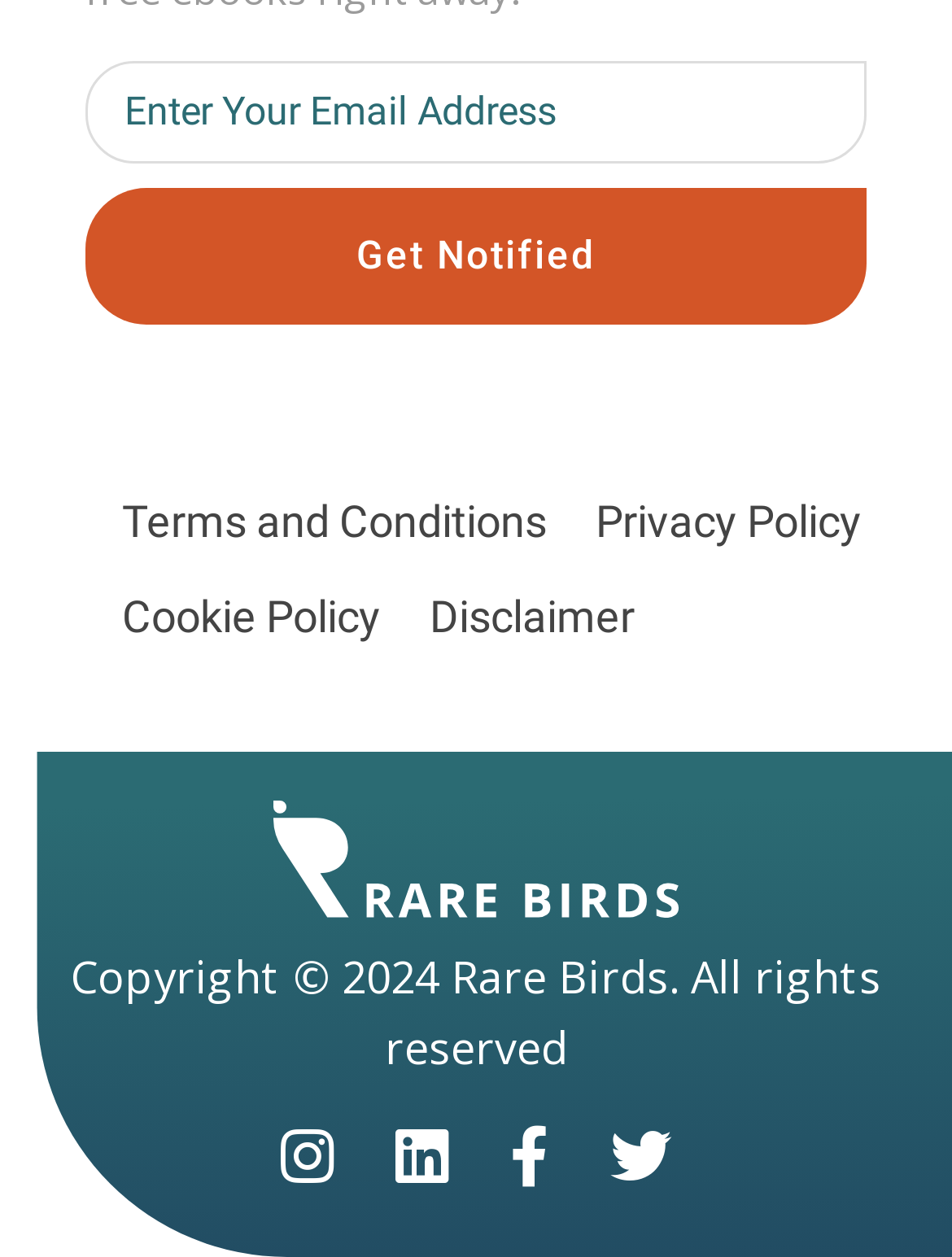Please identify the bounding box coordinates of the element's region that needs to be clicked to fulfill the following instruction: "Open Disclaimer page". The bounding box coordinates should consist of four float numbers between 0 and 1, i.e., [left, top, right, bottom].

[0.451, 0.471, 0.667, 0.511]